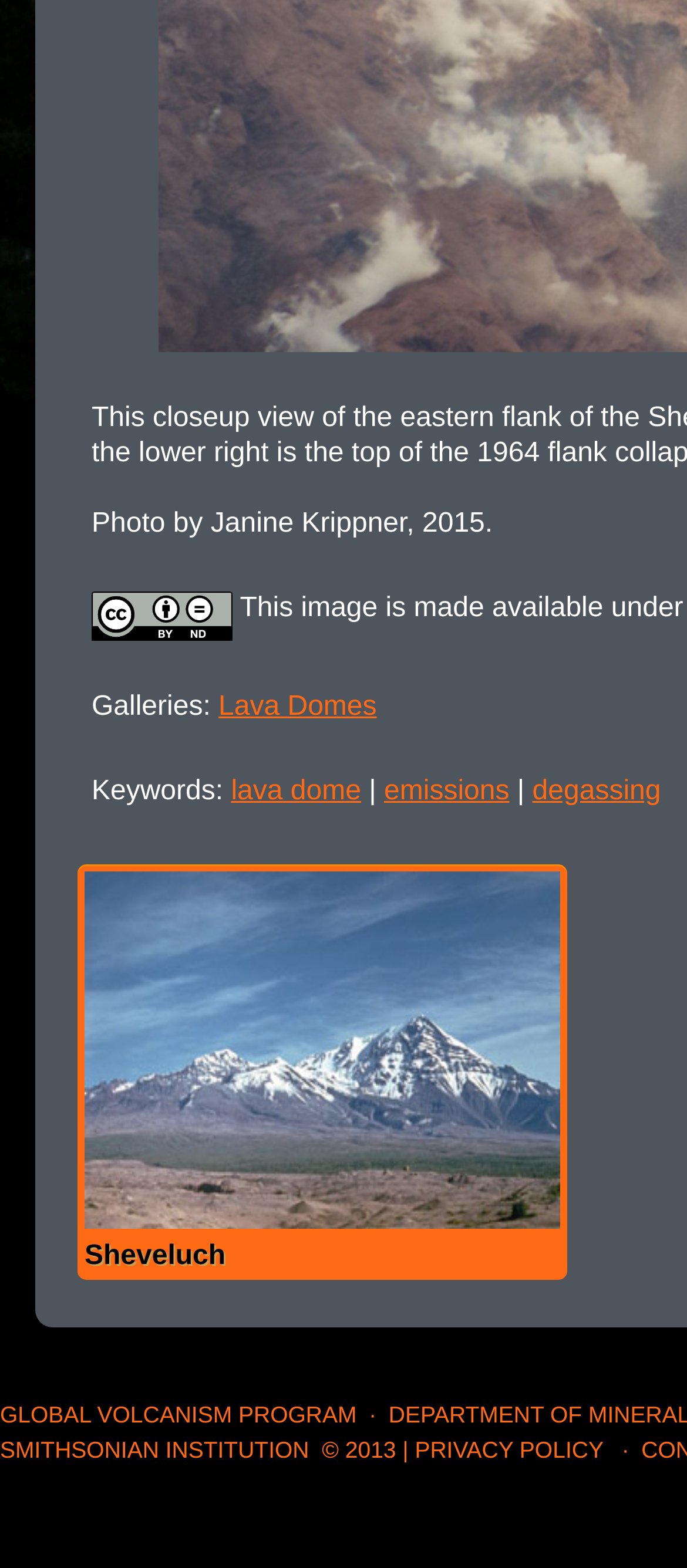Please determine the bounding box coordinates of the clickable area required to carry out the following instruction: "Search for lava dome". The coordinates must be four float numbers between 0 and 1, represented as [left, top, right, bottom].

[0.336, 0.495, 0.526, 0.514]